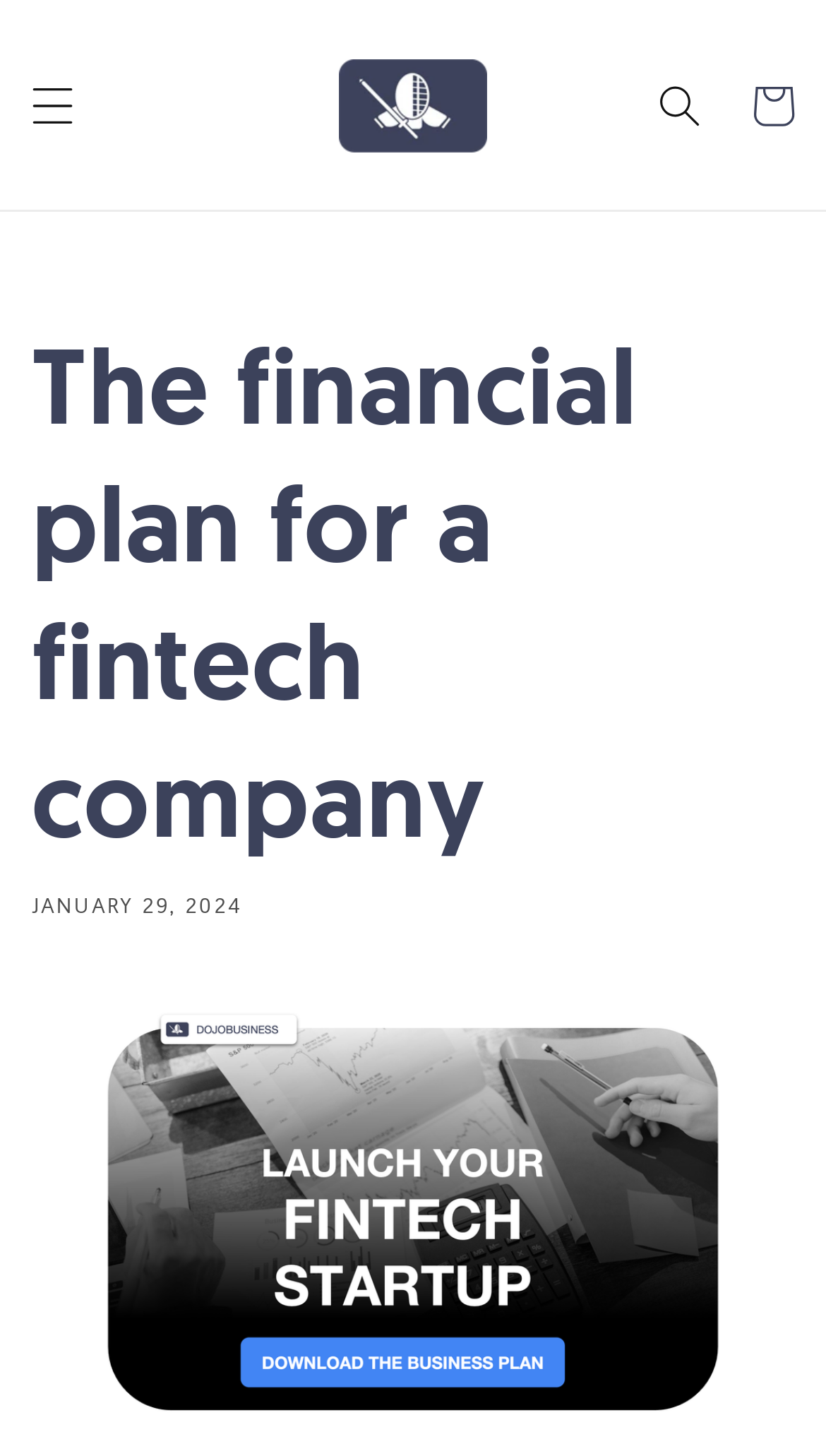What is the date of the article?
Give a one-word or short-phrase answer derived from the screenshot.

JANUARY 29, 2024